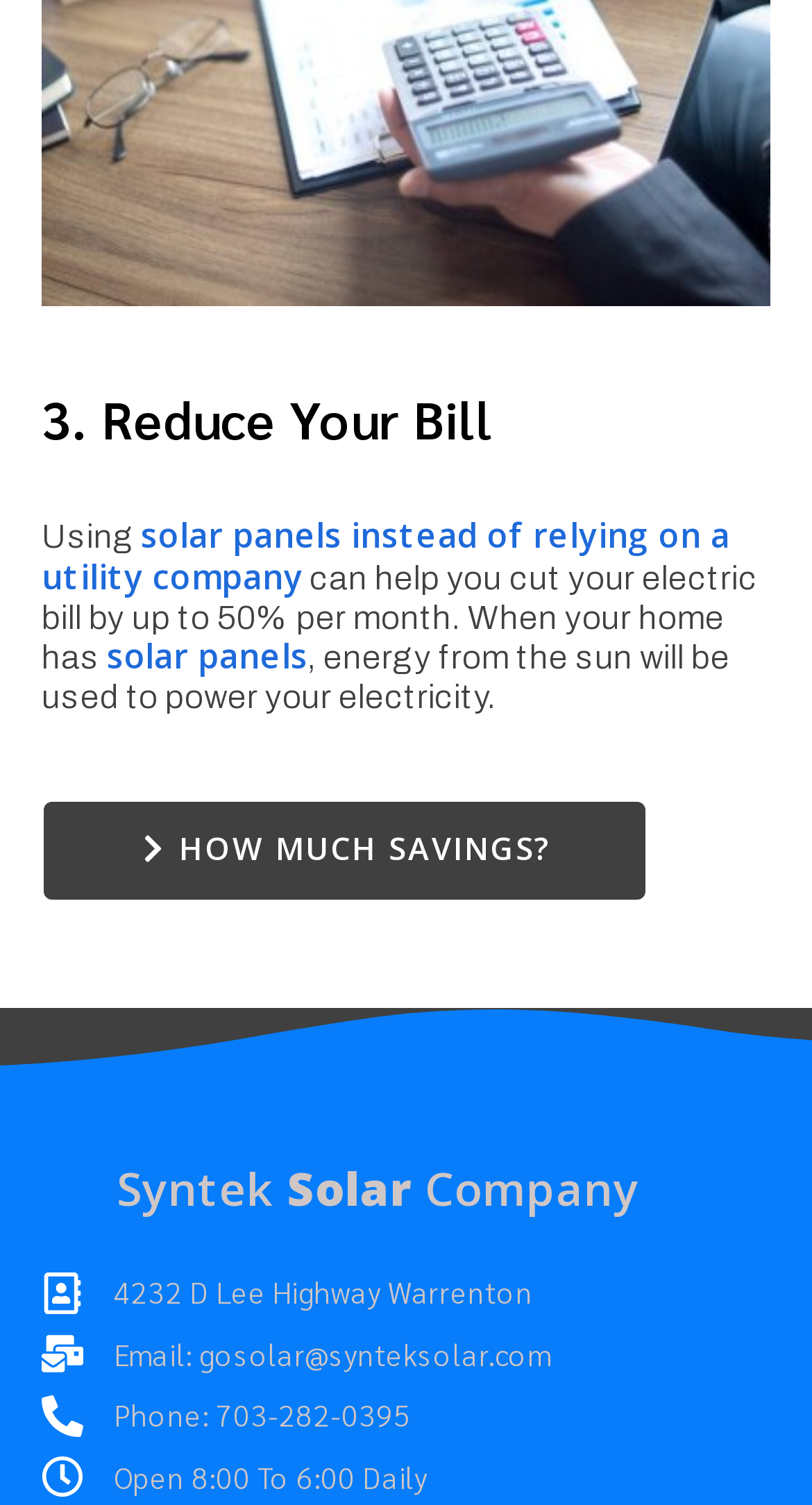Provide a short, one-word or phrase answer to the question below:
What is the phone number?

703-282-0395